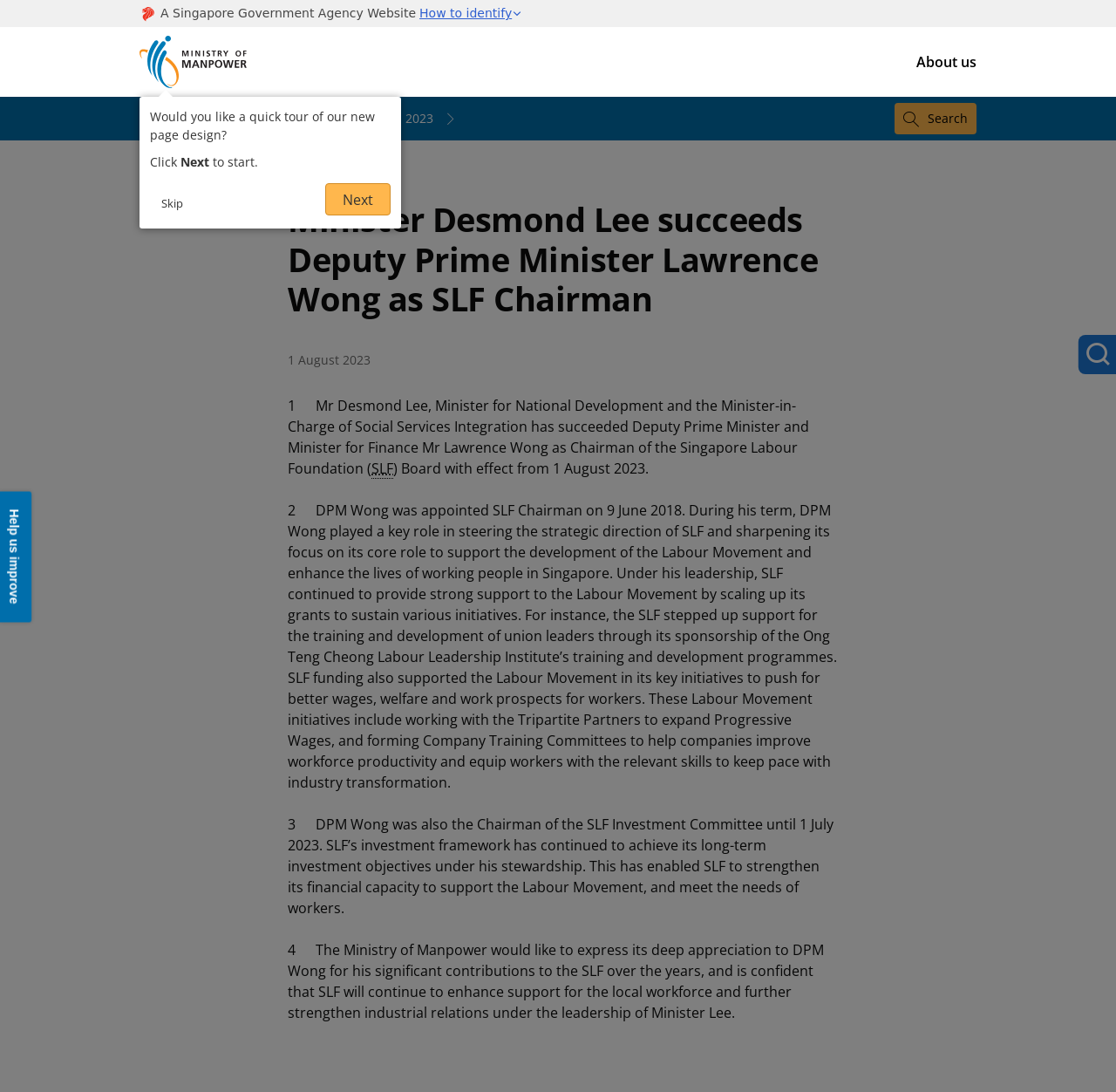Using a single word or phrase, answer the following question: 
When did DPM Wong become the SLF Chairman?

9 June 2018